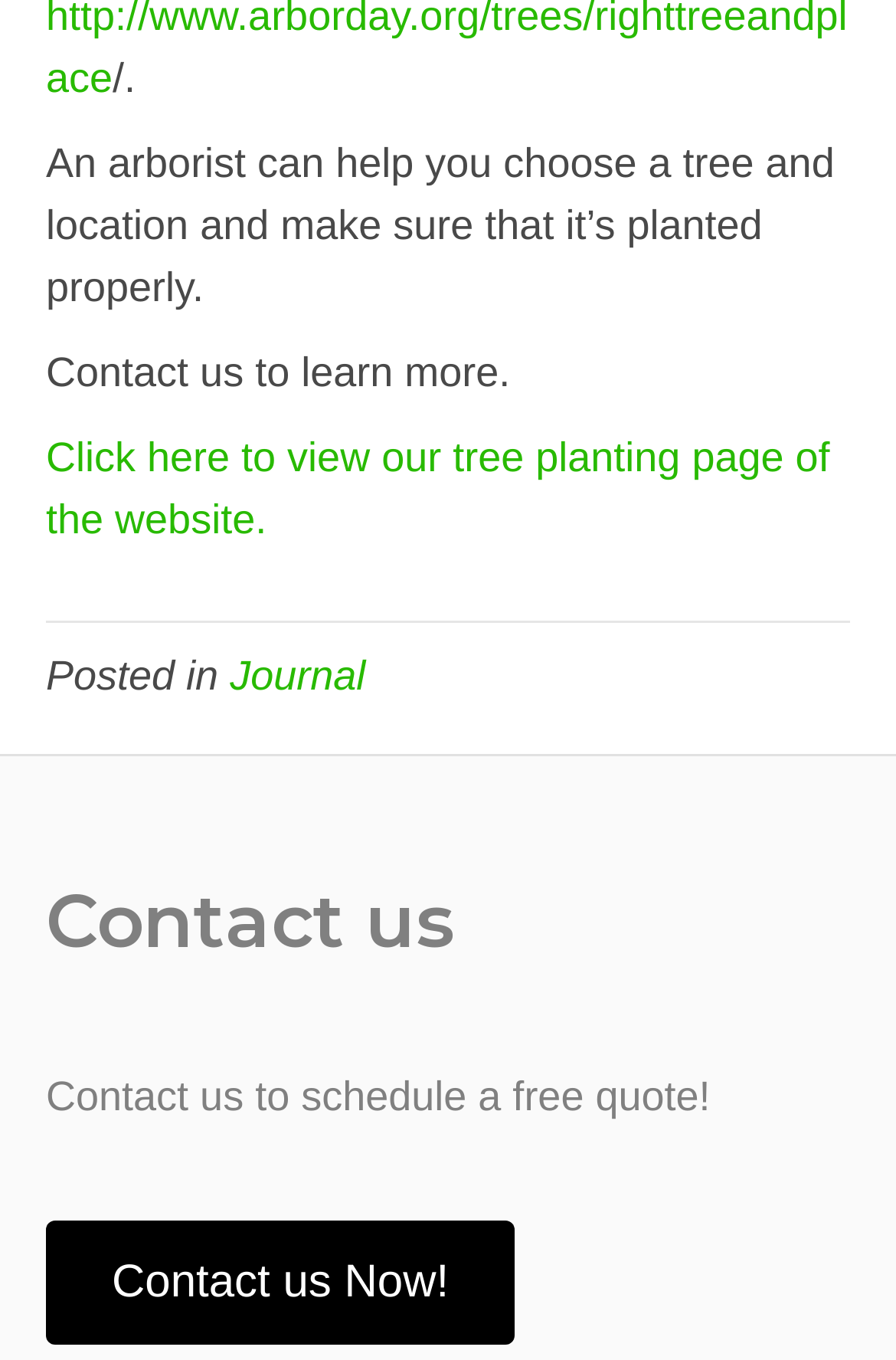What is the role of an arborist?
Answer the question with as much detail as you can, using the image as a reference.

According to the text, an arborist can help you choose a tree and location and make sure that it’s planted properly, indicating that their role is to assist in selecting the right tree and placing it in the correct location.